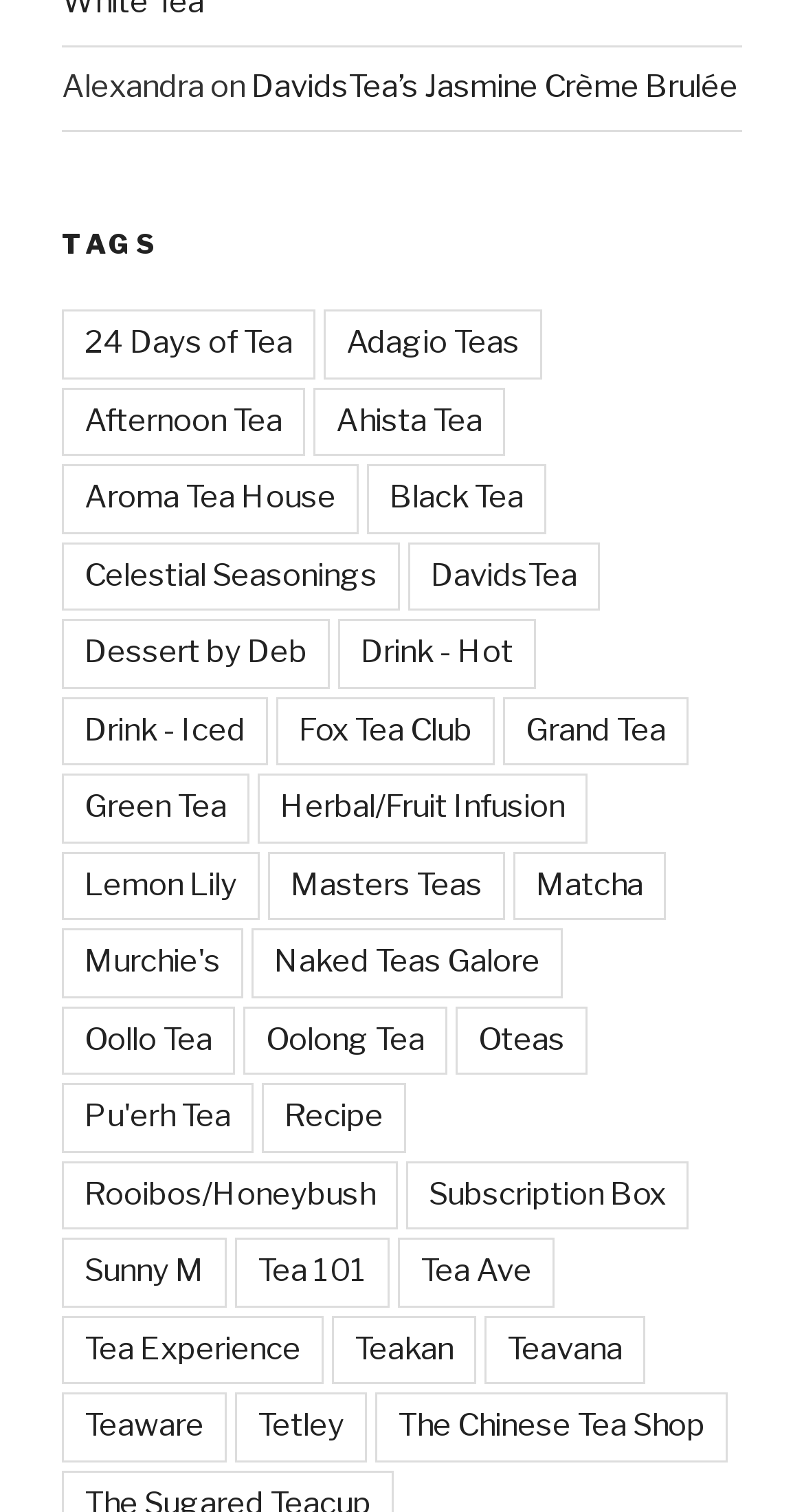What is the first link under the 'TAGS' heading?
Answer the question with a detailed explanation, including all necessary information.

The first link under the 'TAGS' heading is '24 Days of Tea', which suggests that it might be a popular or featured tea-related topic.